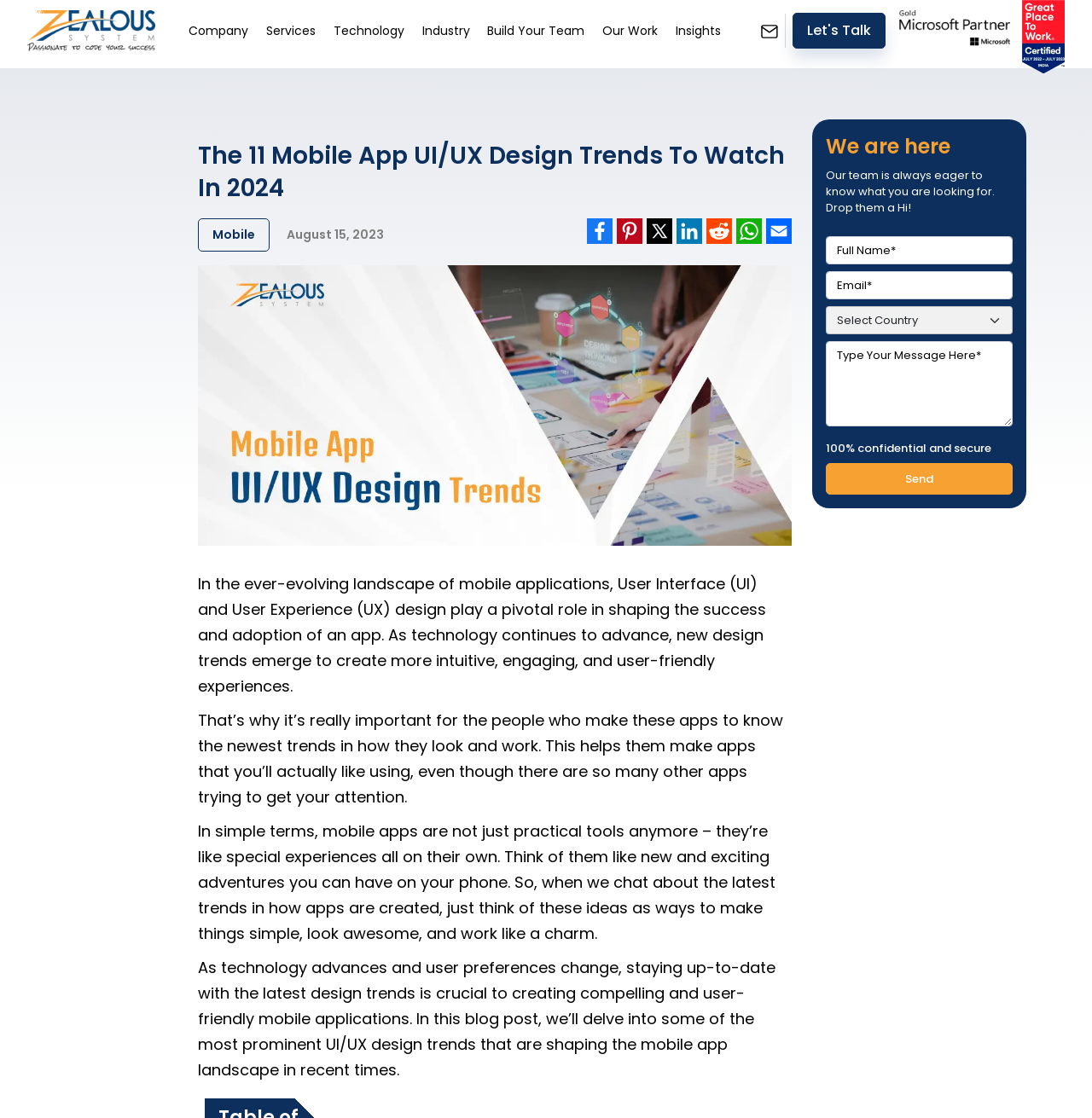What is the topic of the blog post?
Please answer the question with a single word or phrase, referencing the image.

Mobile app UI/UX design trends